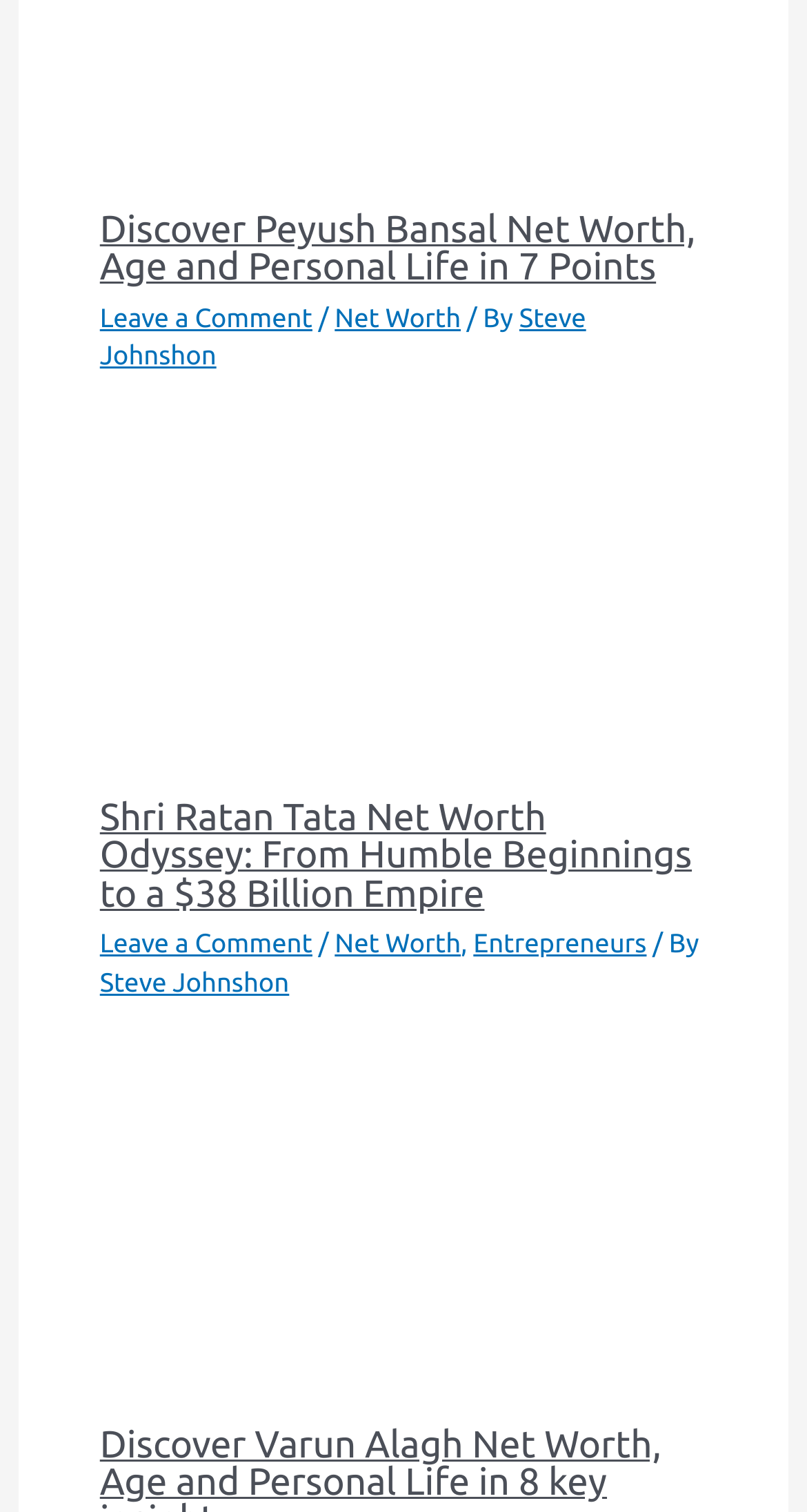Locate the bounding box coordinates of the item that should be clicked to fulfill the instruction: "View Varun Alagh's profile".

[0.124, 0.807, 0.876, 0.832]